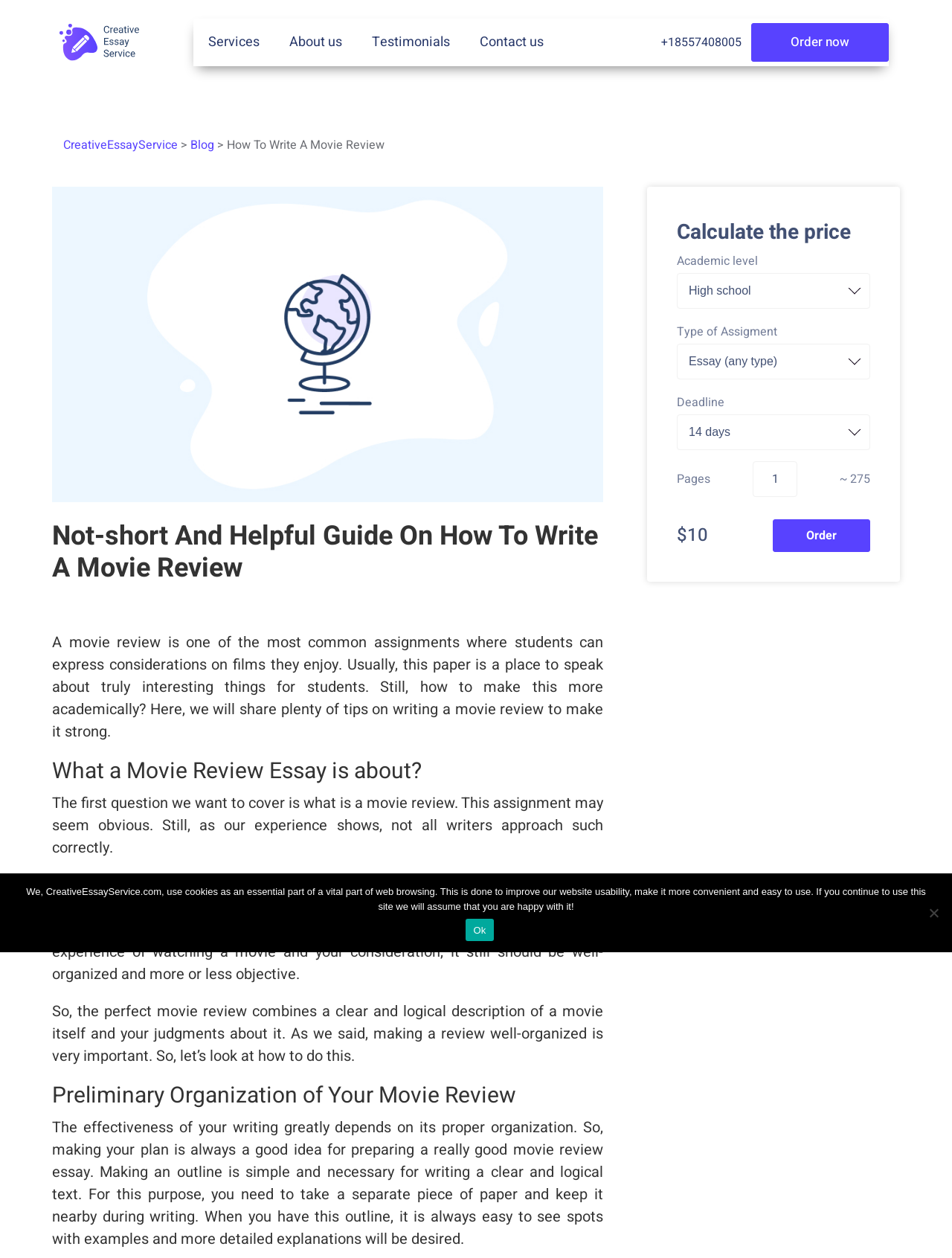What is the first step in writing a movie review?
Examine the image and provide an in-depth answer to the question.

The webpage suggests that making a plan is the first step in writing a movie review. This is stated in the paragraph that starts with 'The effectiveness of your writing greatly depends on its proper organization...'.